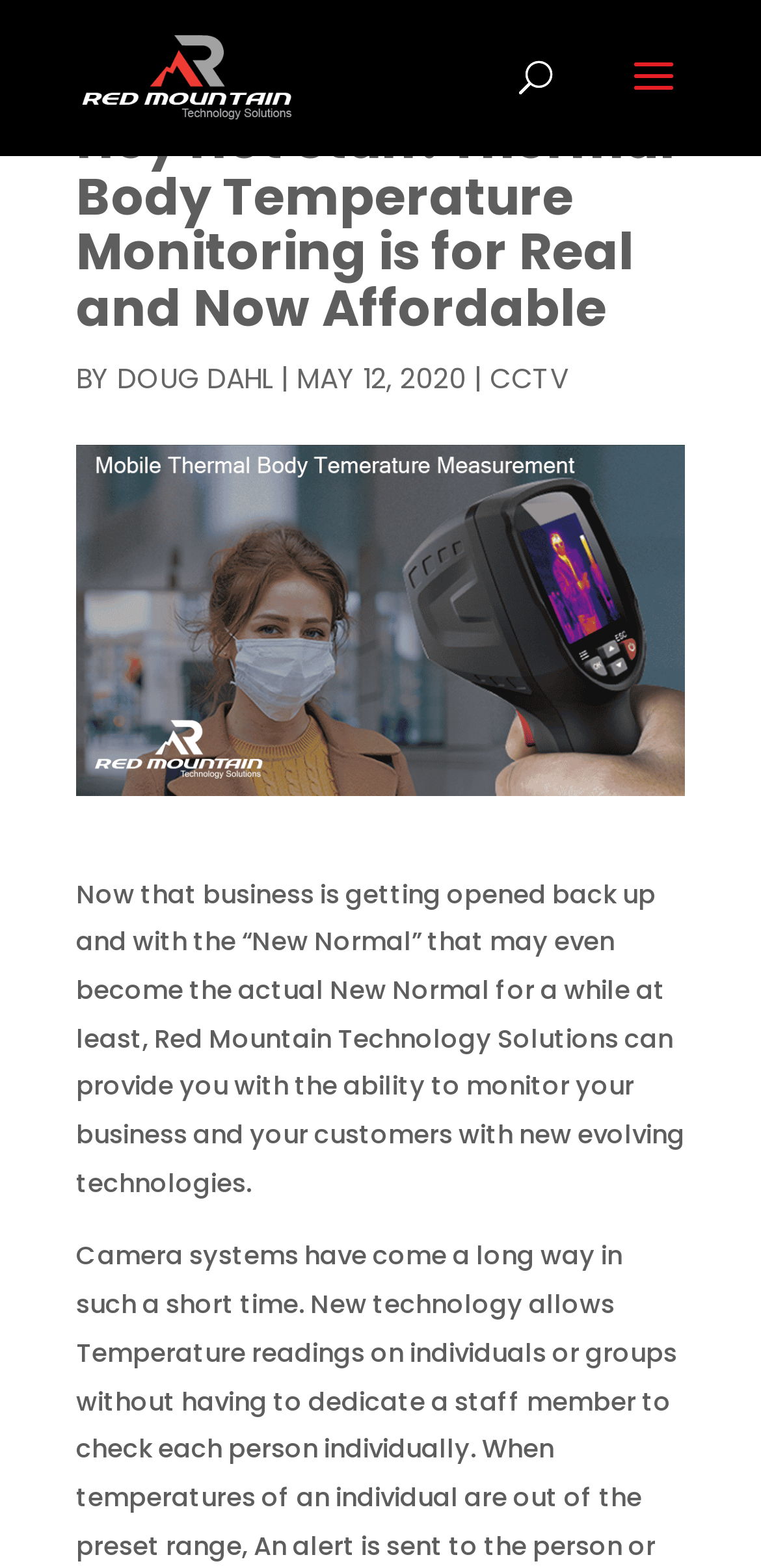What is the purpose of Red Mountain Technology Solutions? Look at the image and give a one-word or short phrase answer.

To provide business solutions